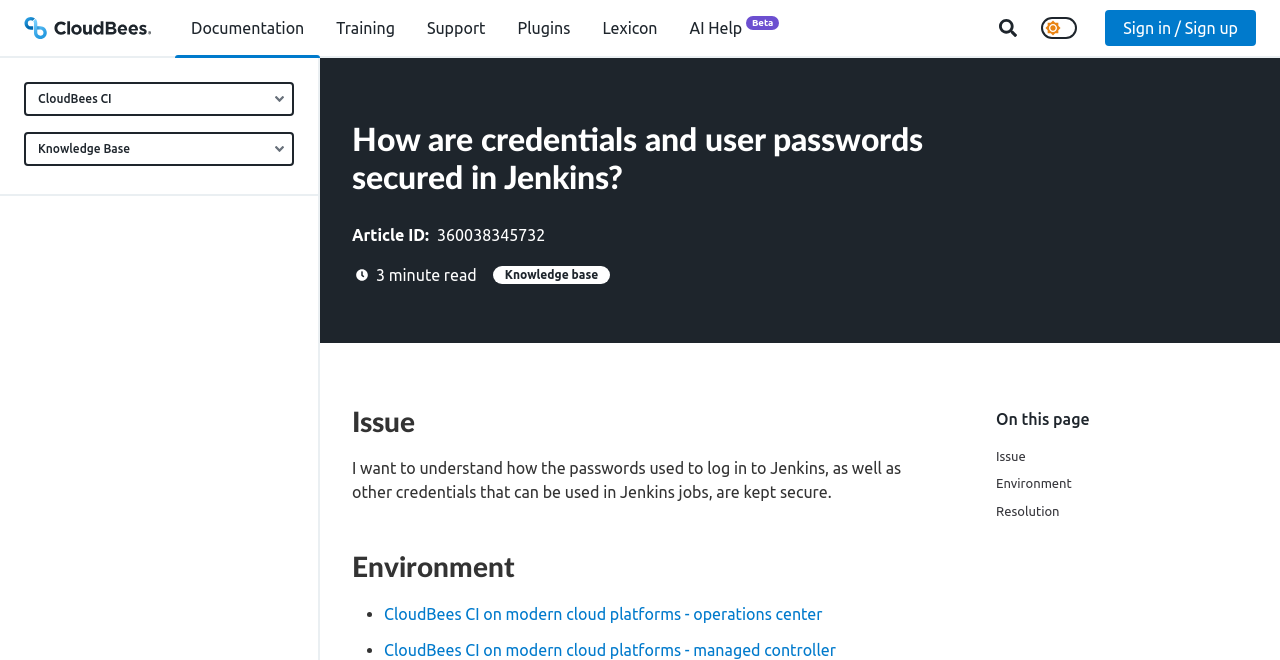Identify the bounding box coordinates of the section that should be clicked to achieve the task described: "Check Twitter".

None